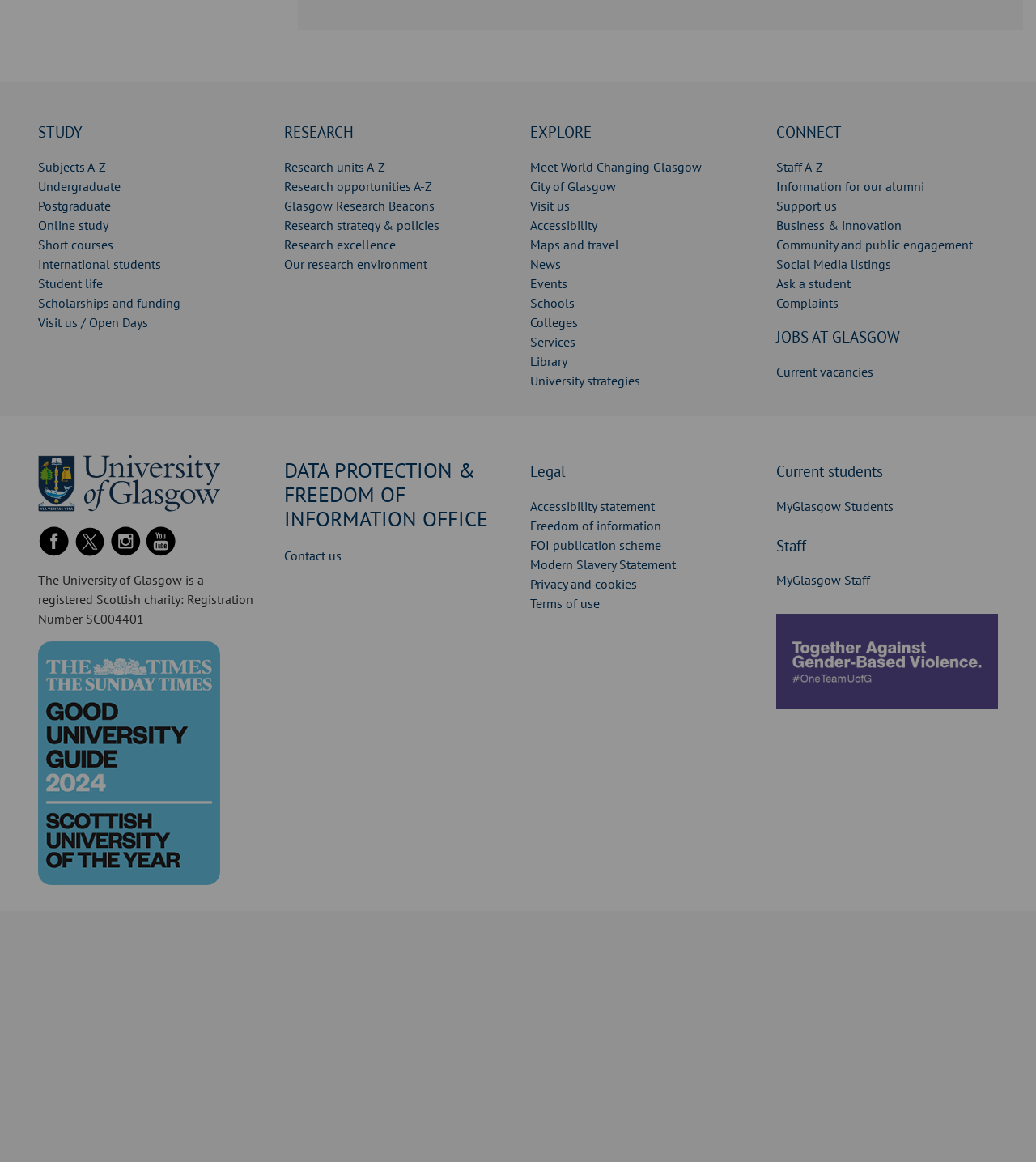Find the bounding box of the element with the following description: "Research strategy & policies". The coordinates must be four float numbers between 0 and 1, formatted as [left, top, right, bottom].

[0.274, 0.187, 0.424, 0.201]